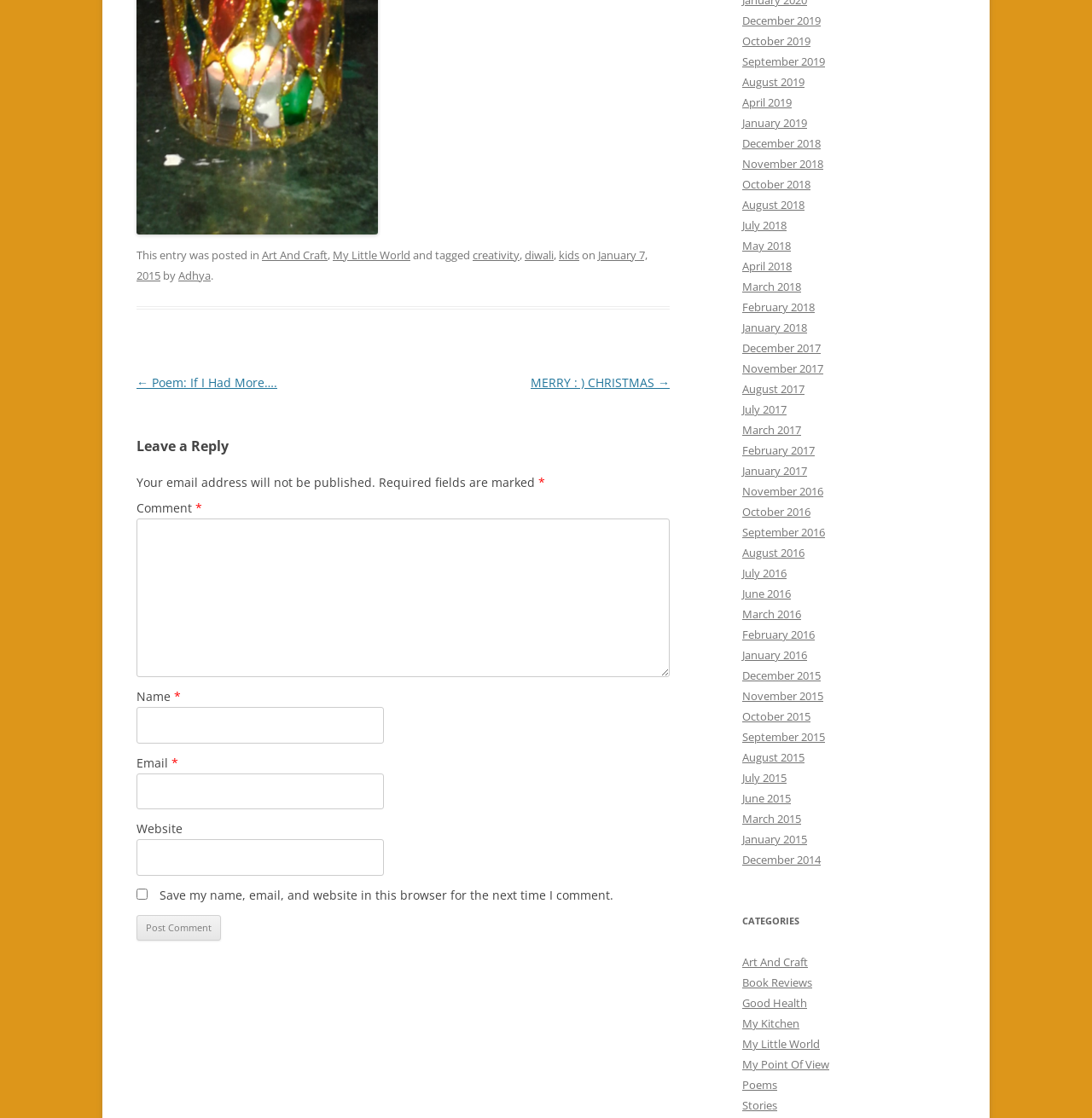Please give the bounding box coordinates of the area that should be clicked to fulfill the following instruction: "View the 'January 2015' archive". The coordinates should be in the format of four float numbers from 0 to 1, i.e., [left, top, right, bottom].

[0.68, 0.744, 0.739, 0.758]